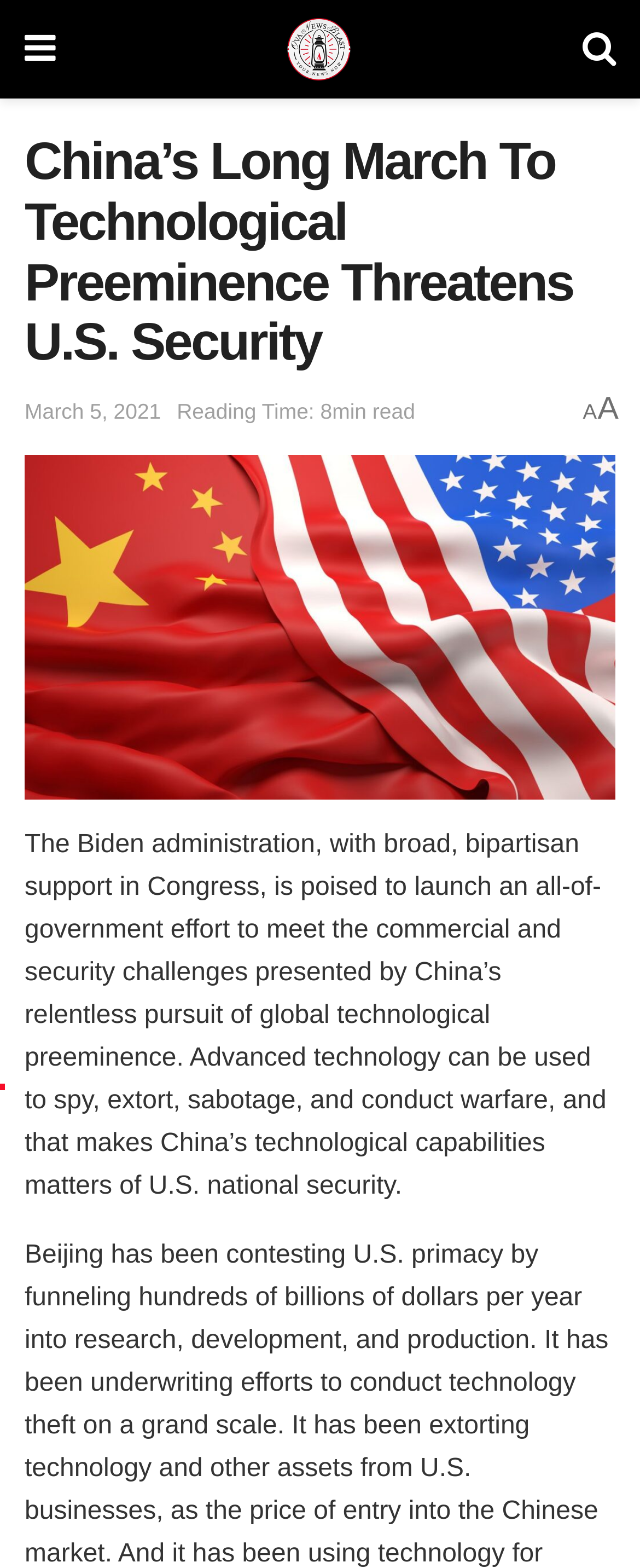What is the name of the website?
Based on the image, answer the question in a detailed manner.

The name of the website can be found in the top-left corner of the webpage, where it is written as a link with an accompanying image.